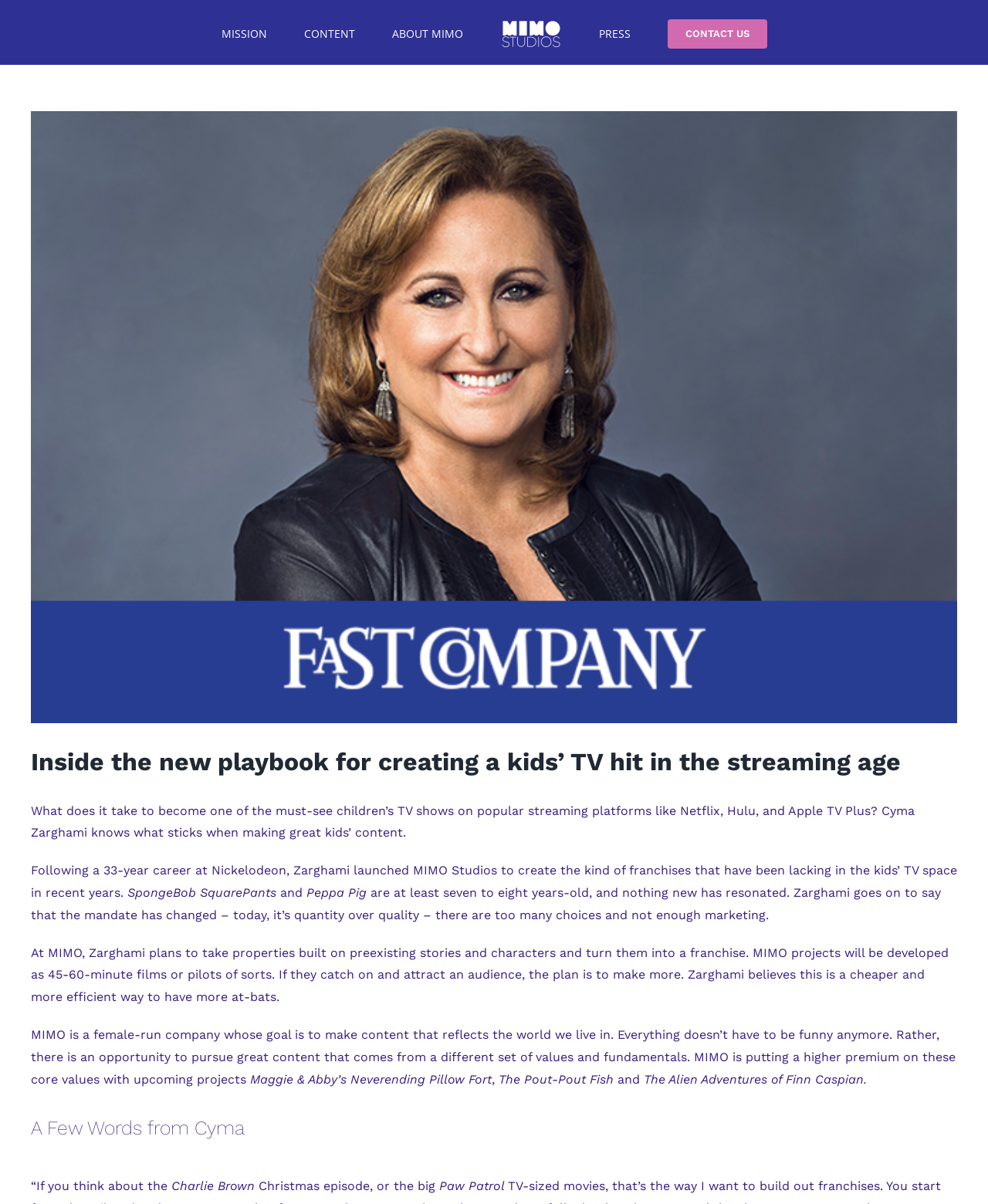Provide a one-word or short-phrase response to the question:
What is the duration of MIMO projects?

45-60 minutes